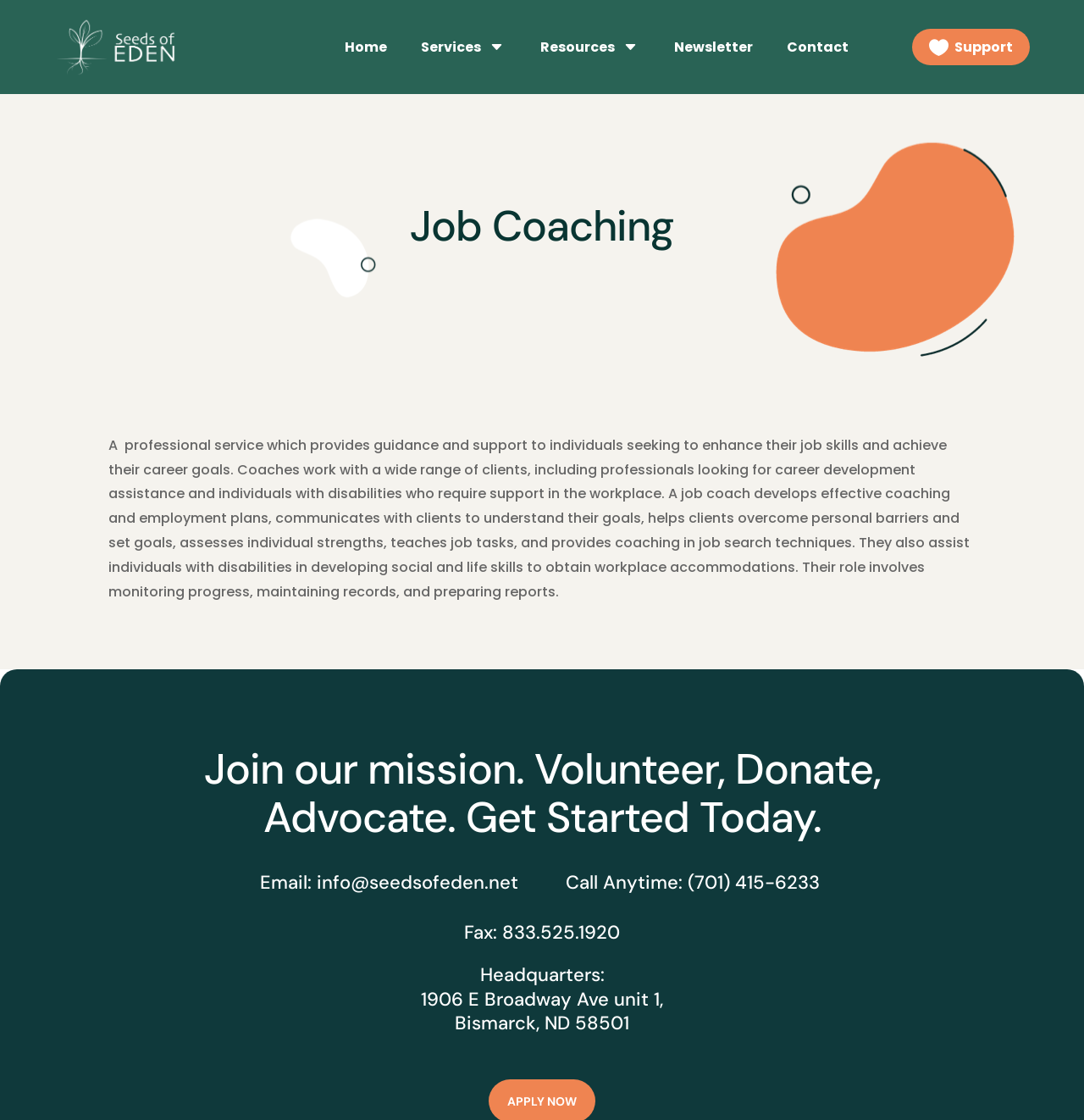Respond with a single word or phrase to the following question: What is the phone number to call?

(701) 415-6233